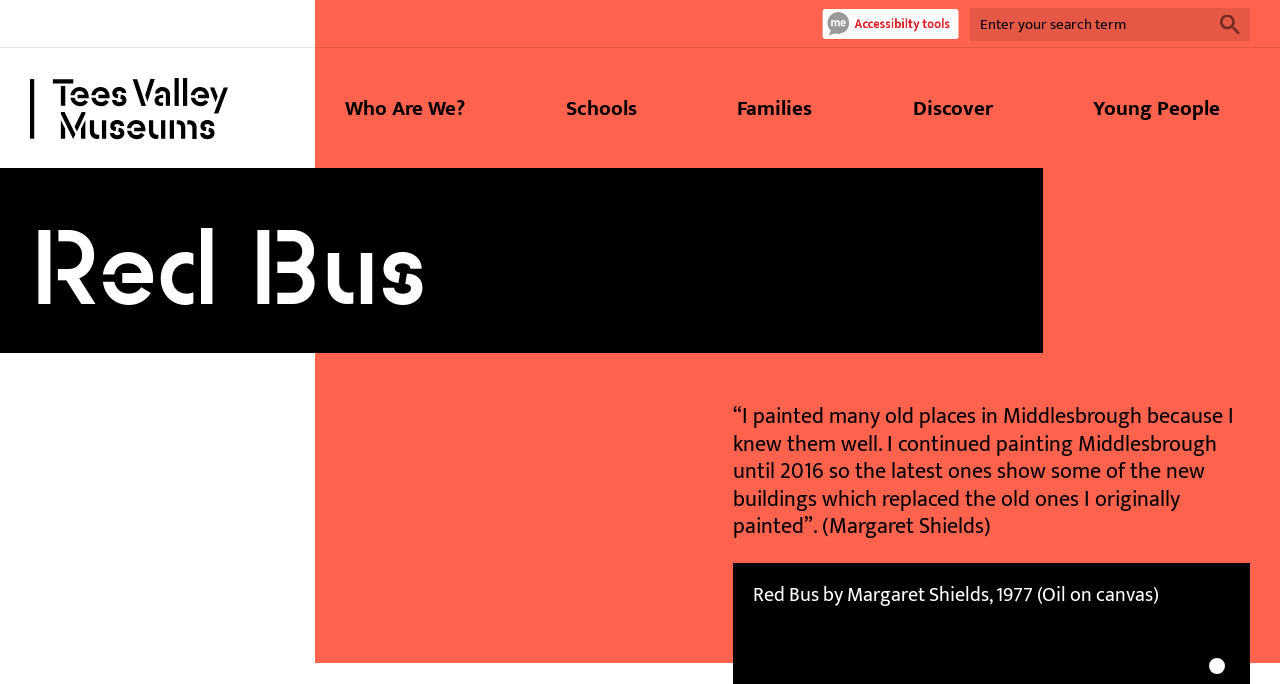Respond to the following query with just one word or a short phrase: 
What is the position of the search button on the webpage?

Top right